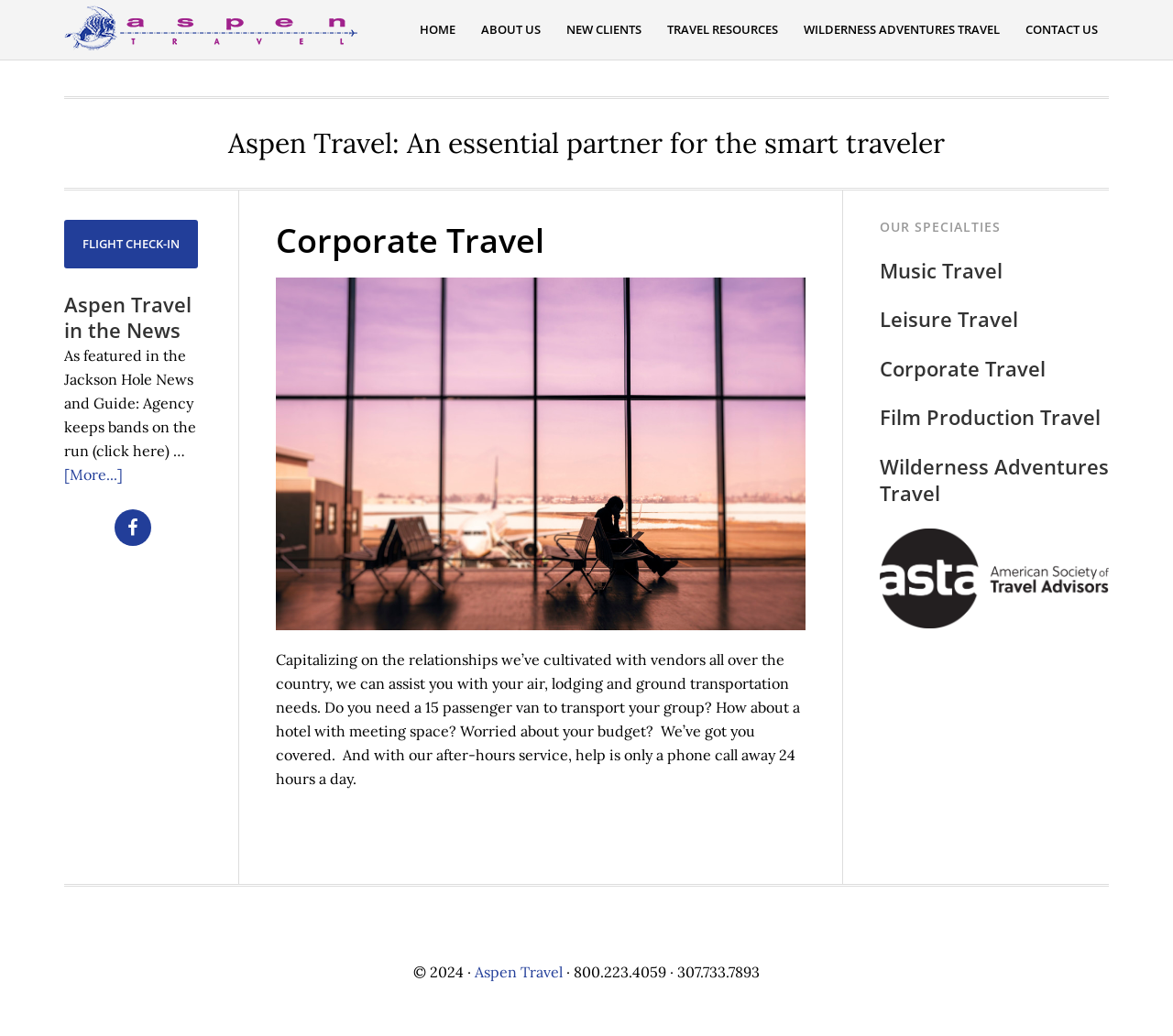Create a detailed narrative describing the layout and content of the webpage.

The webpage is about Corporate Travel, specifically highlighting the services of Aspen Travel. At the top, there is a navigation menu with links to different sections of the website, including HOME, ABOUT US, NEW CLIENTS, TRAVEL RESOURCES, WILDERNESS ADVENTURES TRAVEL, and CONTACT US.

Below the navigation menu, there is a heading that reads "Corporate Travel" and a brief description of Aspen Travel's services, stating that they can assist with air, lodging, and ground transportation needs, and provide after-hours service.

To the right of this description, there is an image with a caption "iStockCorporate_000019707000_Large". Below the image, there is a block of text that explains the benefits of using Aspen Travel for corporate travel needs.

On the right side of the page, there is a sidebar with several sections. The first section is titled "OUR SPECIALTIES" and lists links to different types of travel services, including Music Travel, Leisure Travel, Corporate Travel, and Film Production Travel. Each link has a brief heading above it.

Below this section, there is an image, and then another section titled "Aspen Travel in the News" with a link to read more about the company's news features.

At the bottom of the page, there is a footer section with copyright information, a link to Aspen Travel's website, and contact information, including phone numbers.

There are also social media links, including a Facebook link with an icon, located in the bottom left corner of the page.